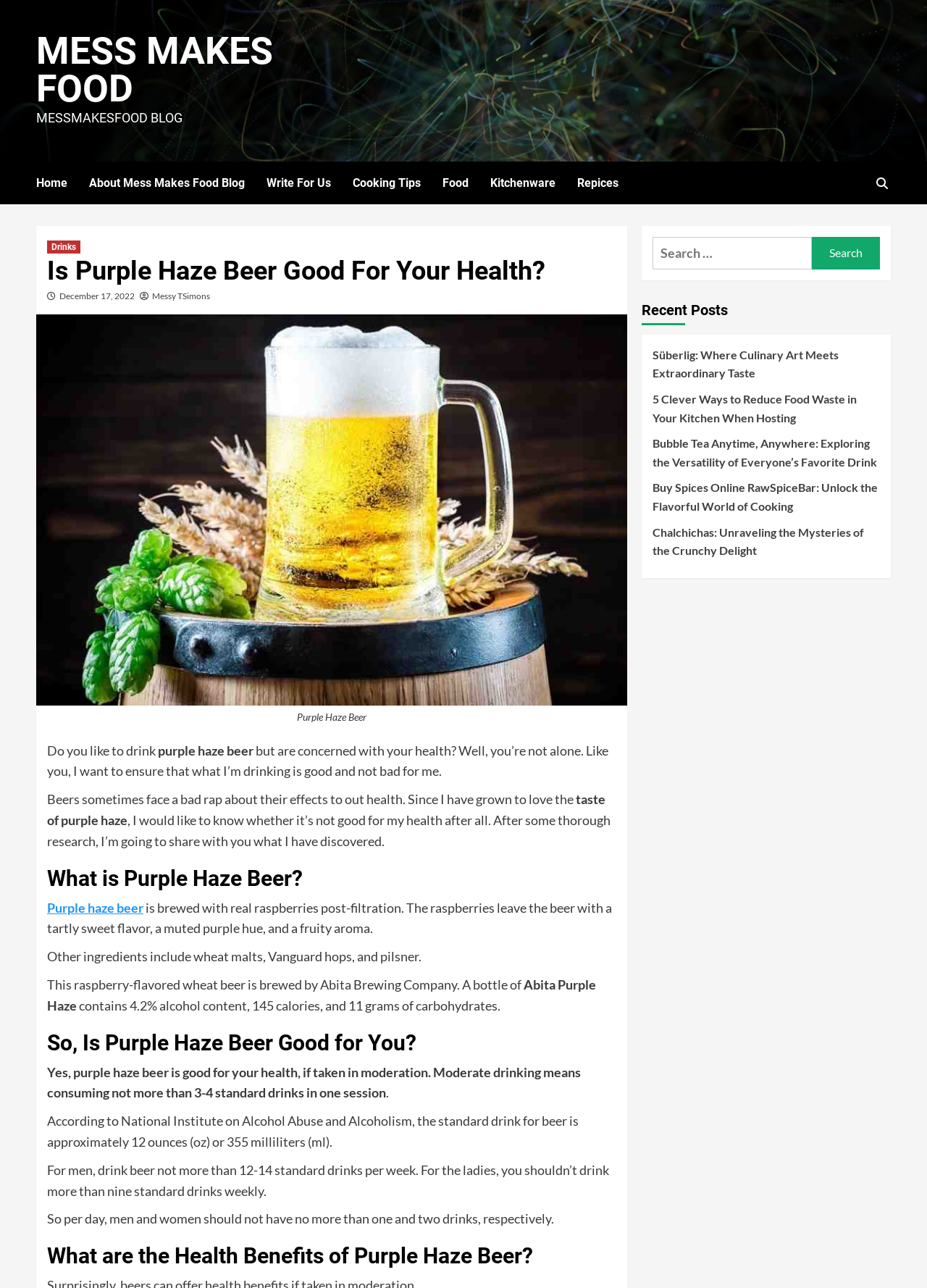Please find the bounding box for the UI element described by: "Messy TSimons".

[0.164, 0.226, 0.227, 0.234]